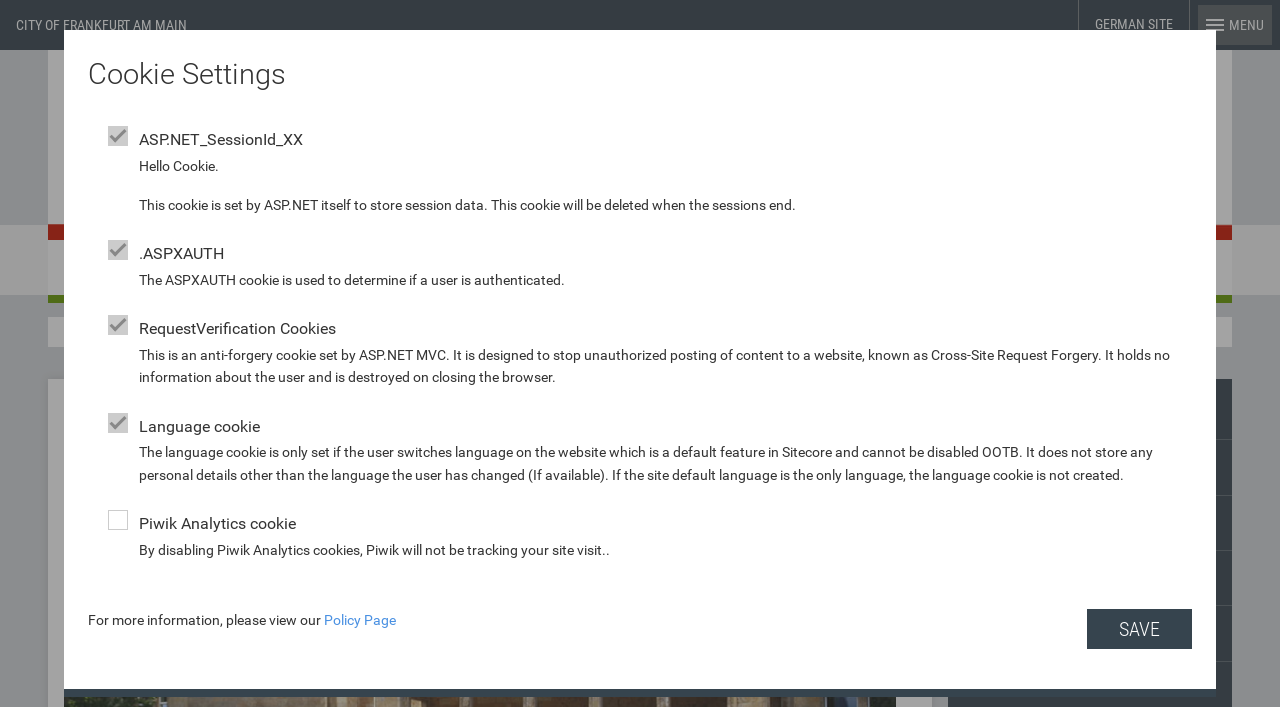Could you provide the bounding box coordinates for the portion of the screen to click to complete this instruction: "Click the Frankfurt on the up and up Internal Link"?

[0.741, 0.623, 0.962, 0.7]